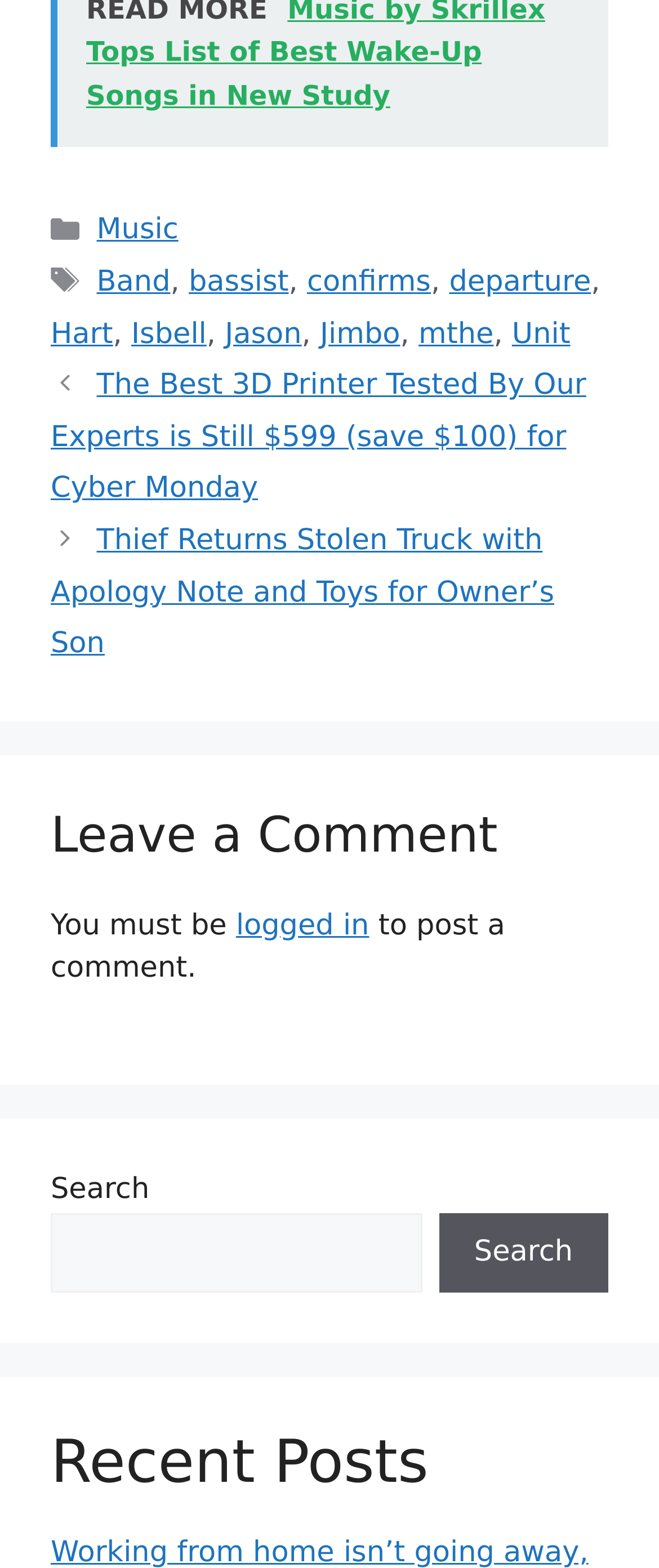Based on the image, please elaborate on the answer to the following question:
What is the relationship between the links 'Band', 'bassist', and 'Hart'?

The links 'Band', 'bassist', and 'Hart' are listed together in the footer section, separated by commas, which suggests that they are tags or categories related to the content of the webpage.